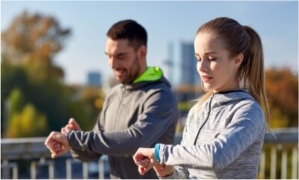Describe every aspect of the image in detail.

In a vibrant outdoor setting characterized by the golden hues of autumn foliage, a man and woman stand side by side, both checking their fitness trackers. Dressed in stylish athletic wear, the man sports a gray hoodie with a bright green accent, while the woman is clad in a light gray zip-up jacket. They appear focused, perhaps monitoring their performance during a workout or preparing for a run. In the background, blurred urban buildings hint at a bustling city life, creating a contrast with the serene natural surroundings. This image captures a moment of motivation and fitness, emphasizing teamwork and shared goals in a healthy lifestyle.